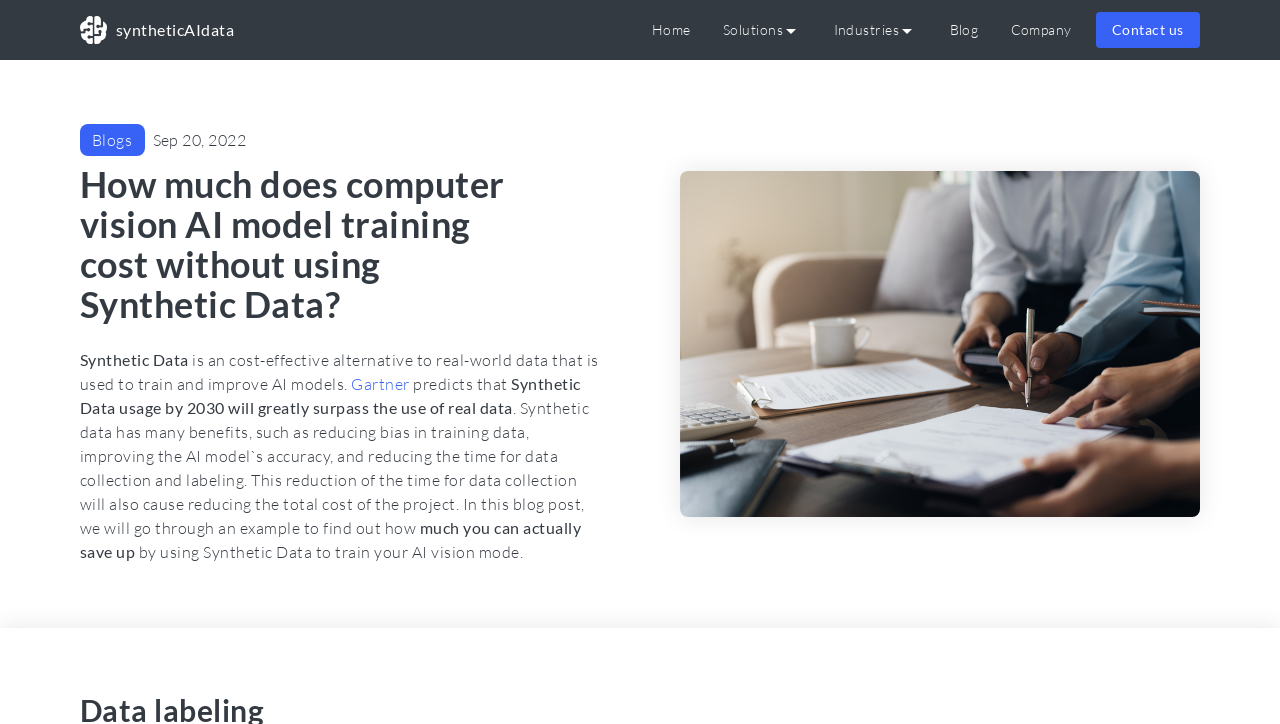Provide a brief response using a word or short phrase to this question:
What is the logo of the website?

syntheticAIdata logo